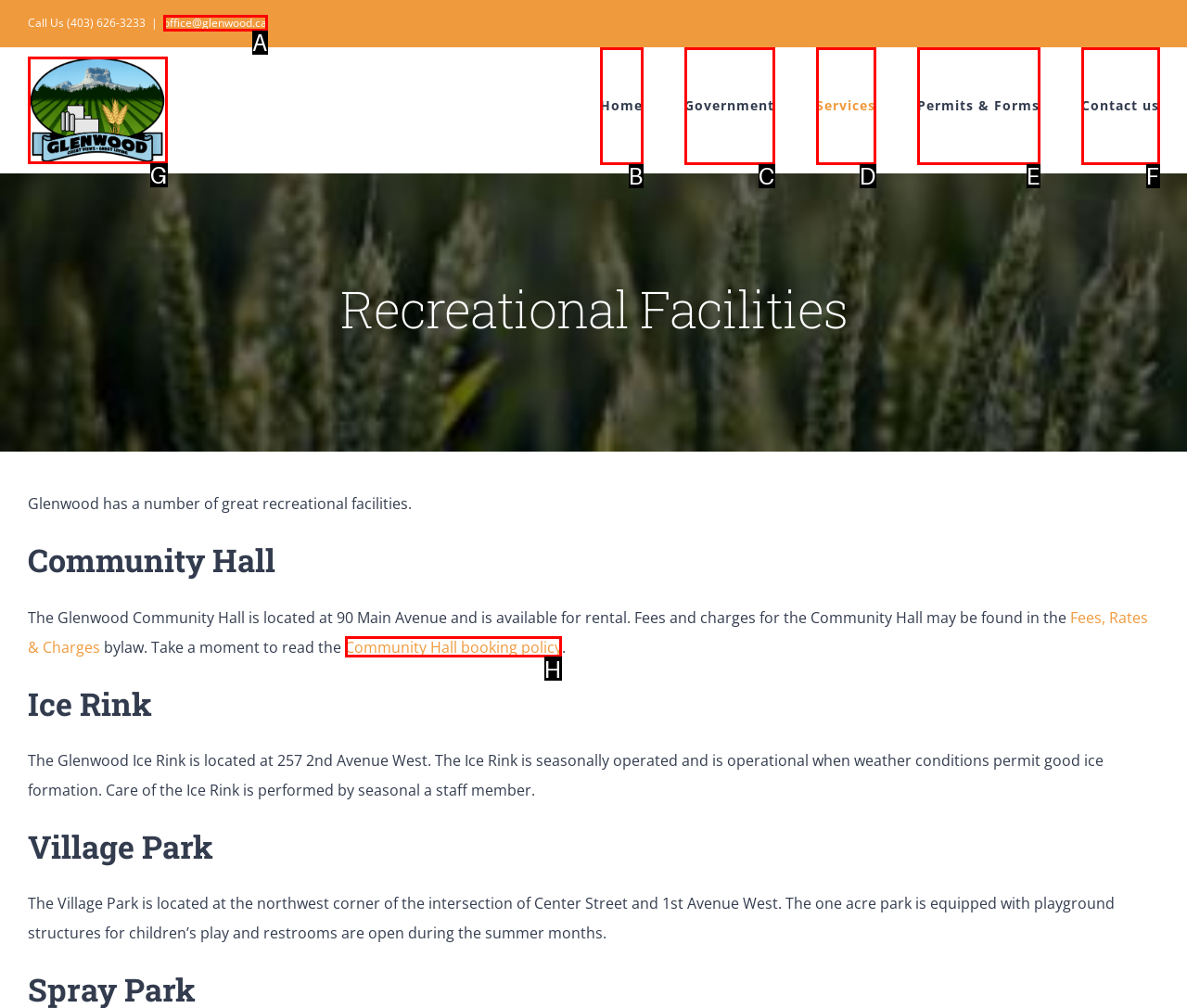Choose the HTML element to click for this instruction: Read the Community Hall booking policy Answer with the letter of the correct choice from the given options.

H